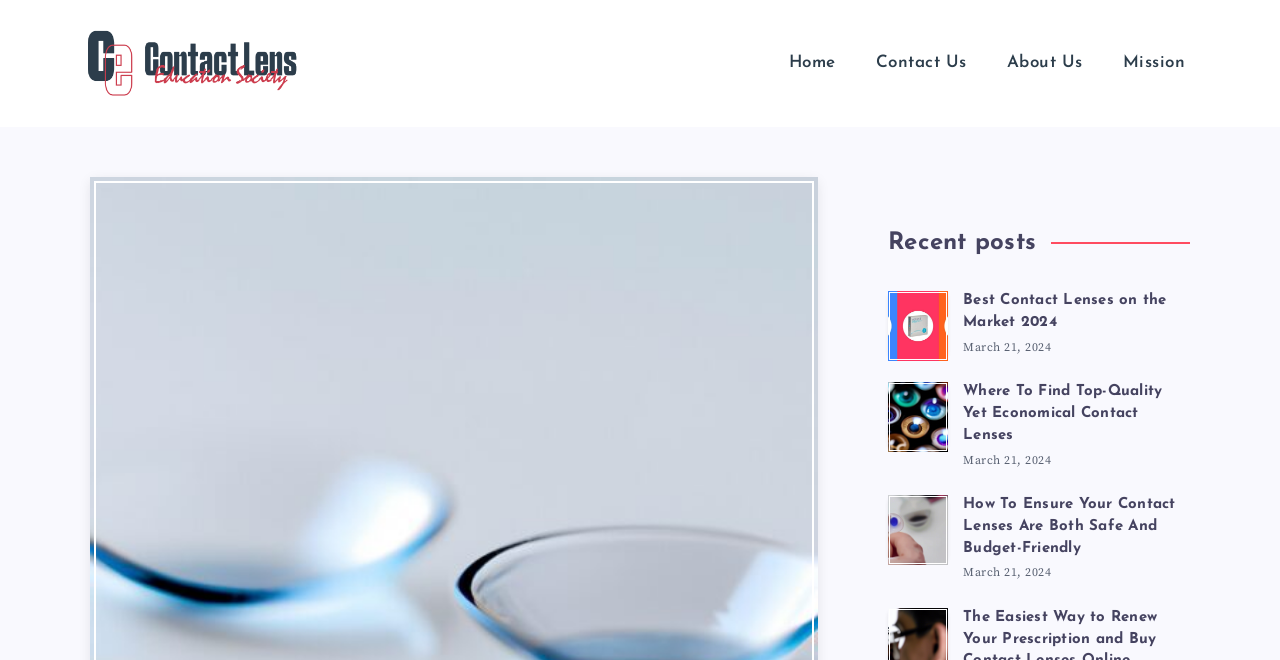Answer briefly with one word or phrase:
What type of content does the website primarily focus on?

Contact lenses